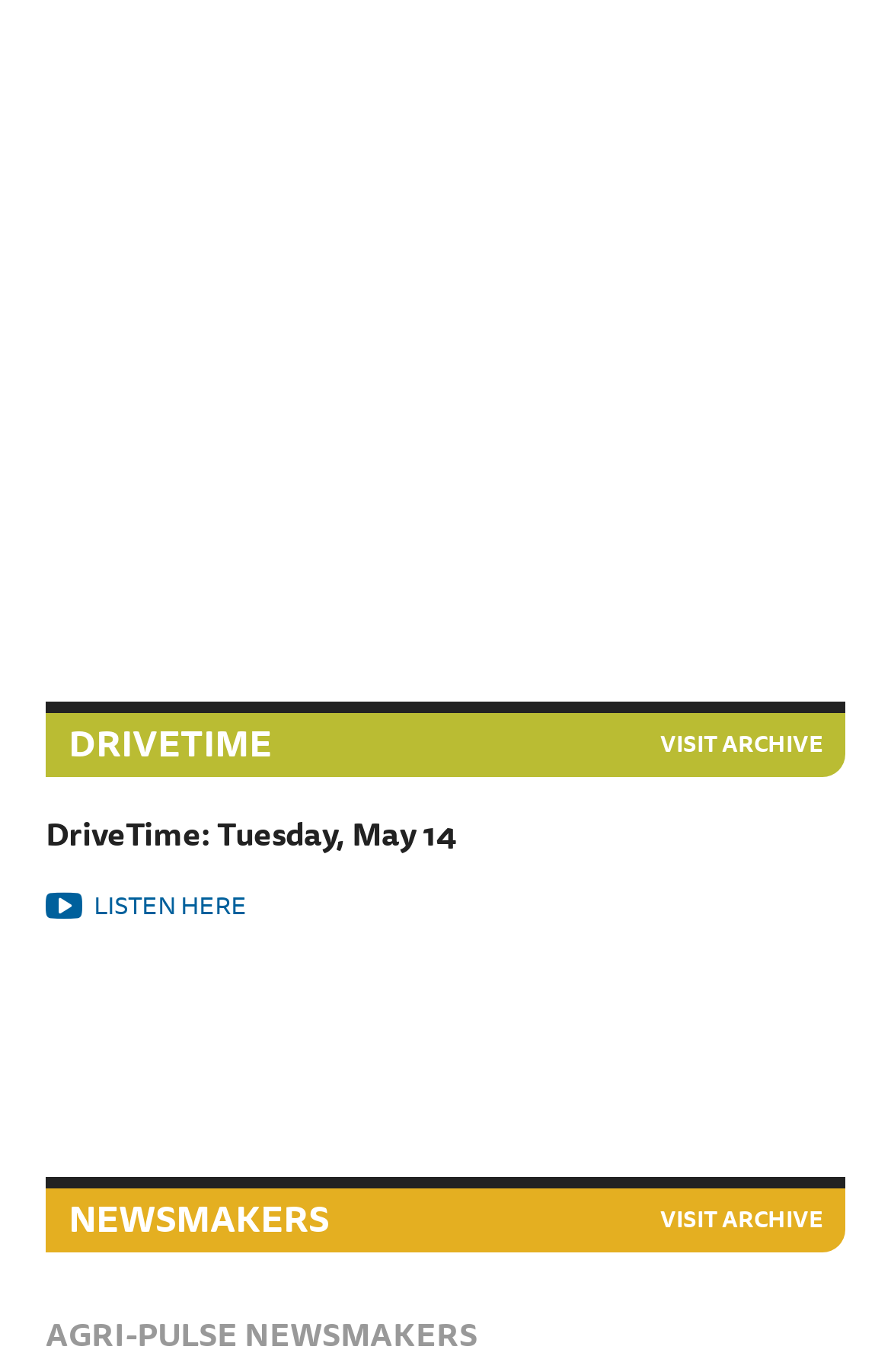Given the description "Summary", provide the bounding box coordinates of the corresponding UI element.

None